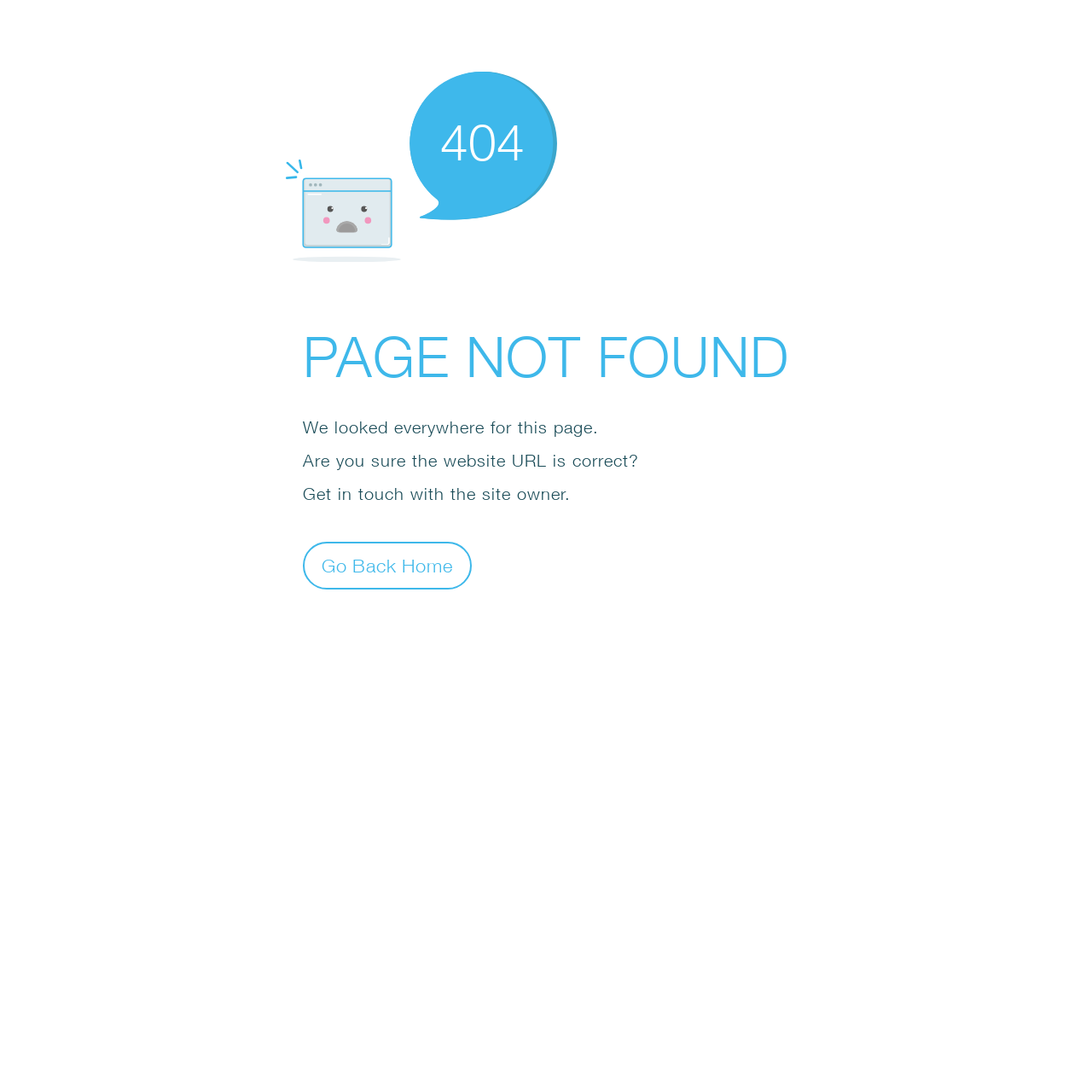What is the alternative action provided to the user?
Examine the screenshot and reply with a single word or phrase.

Go Back Home